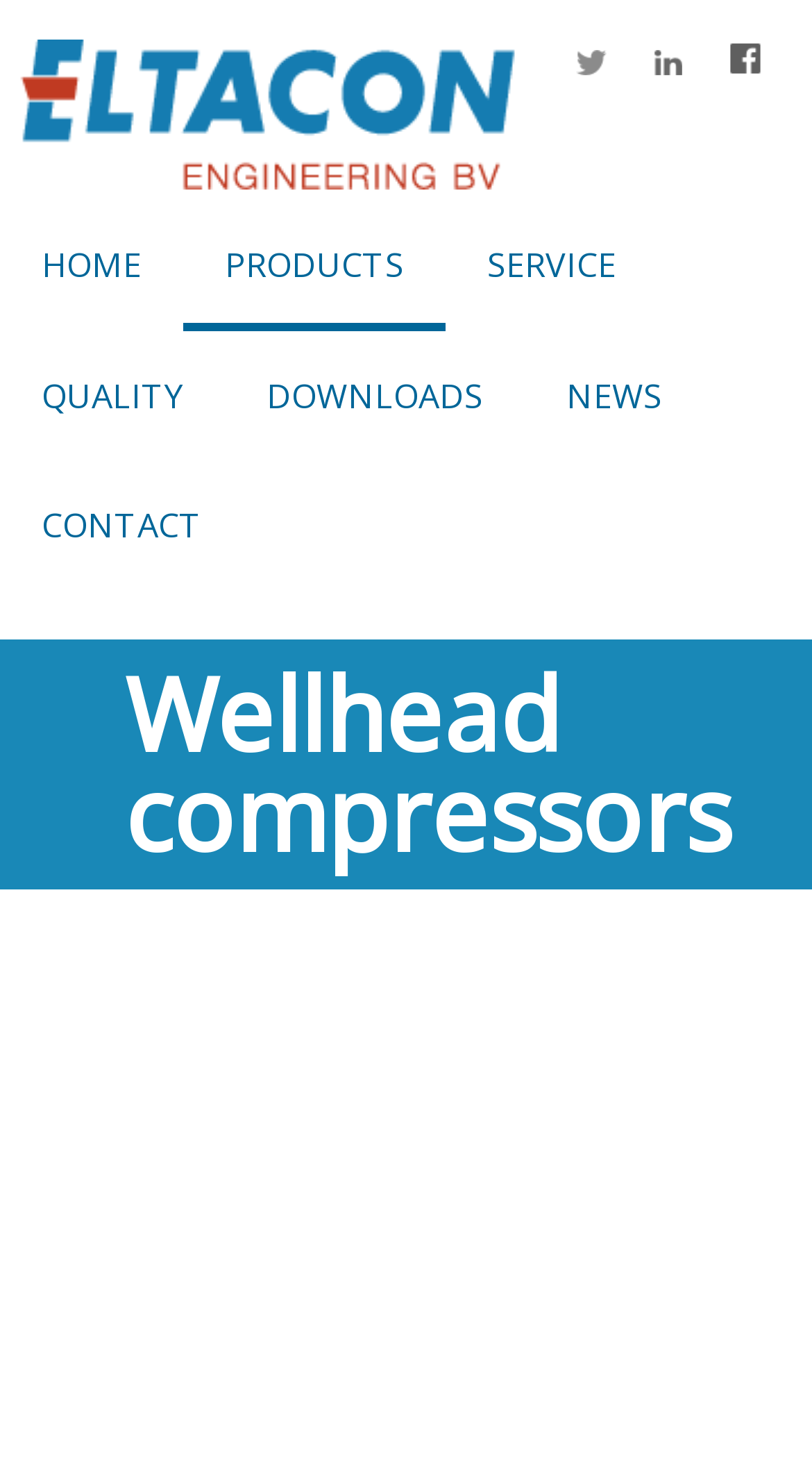Answer the following query with a single word or phrase:
What is the width of the 'CONTACT' link?

0.3